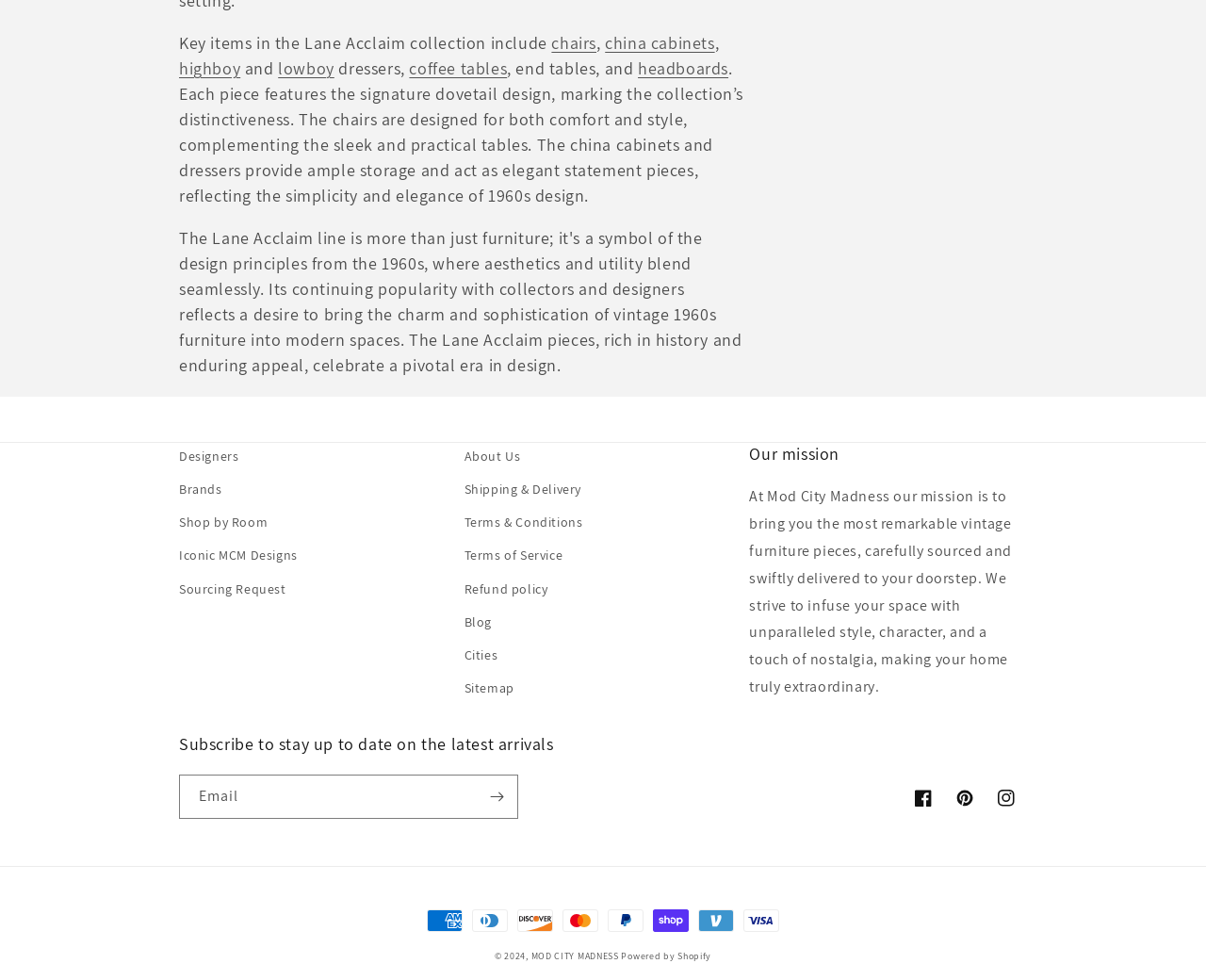Refer to the image and offer a detailed explanation in response to the question: What type of furniture is mentioned?

The webpage mentions 'vintage furniture pieces' in the mission statement, indicating that the website is related to vintage furniture.